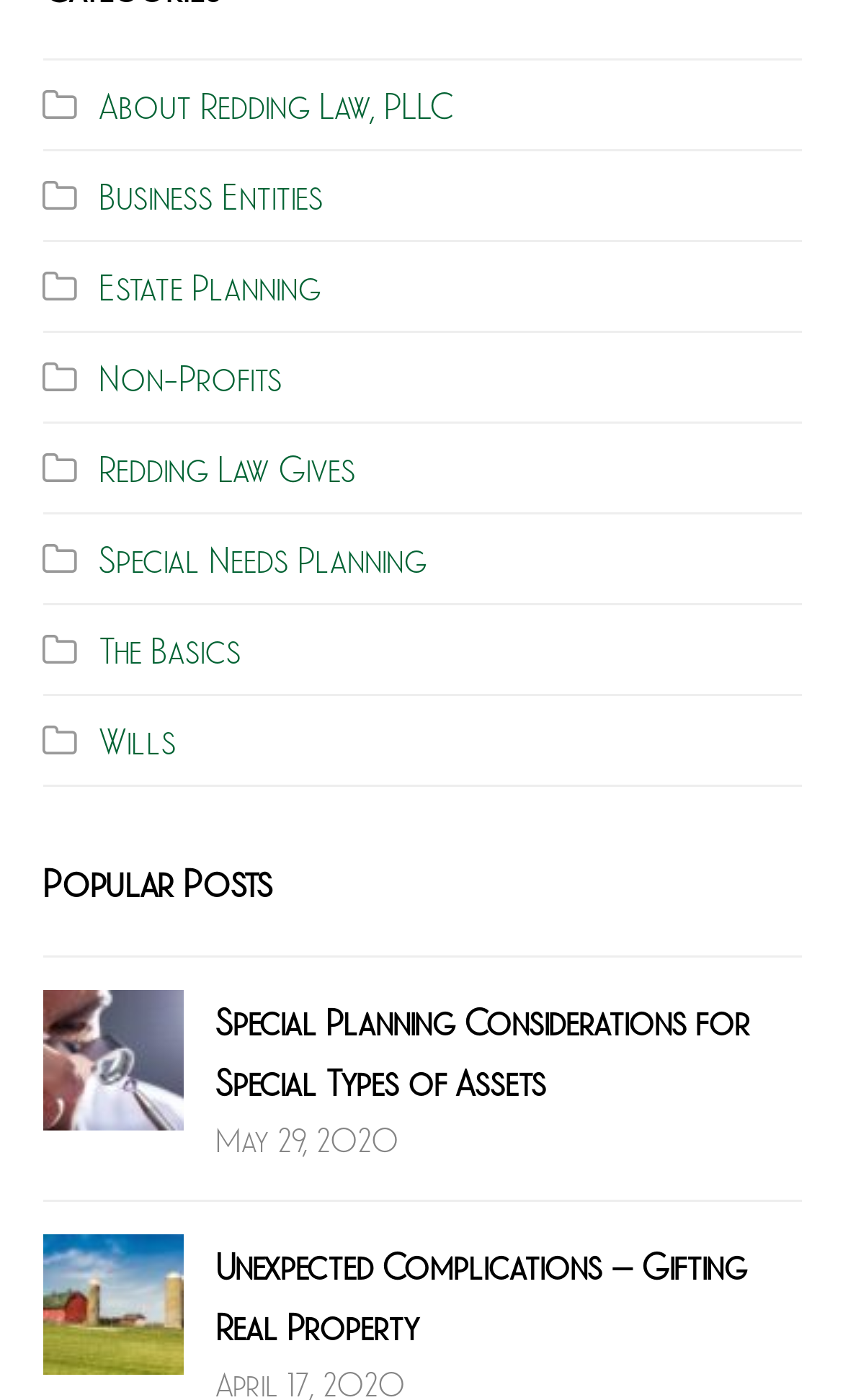Please provide a one-word or short phrase answer to the question:
What is the title of the second popular post?

Unexpected Complications – Gifting Real Property